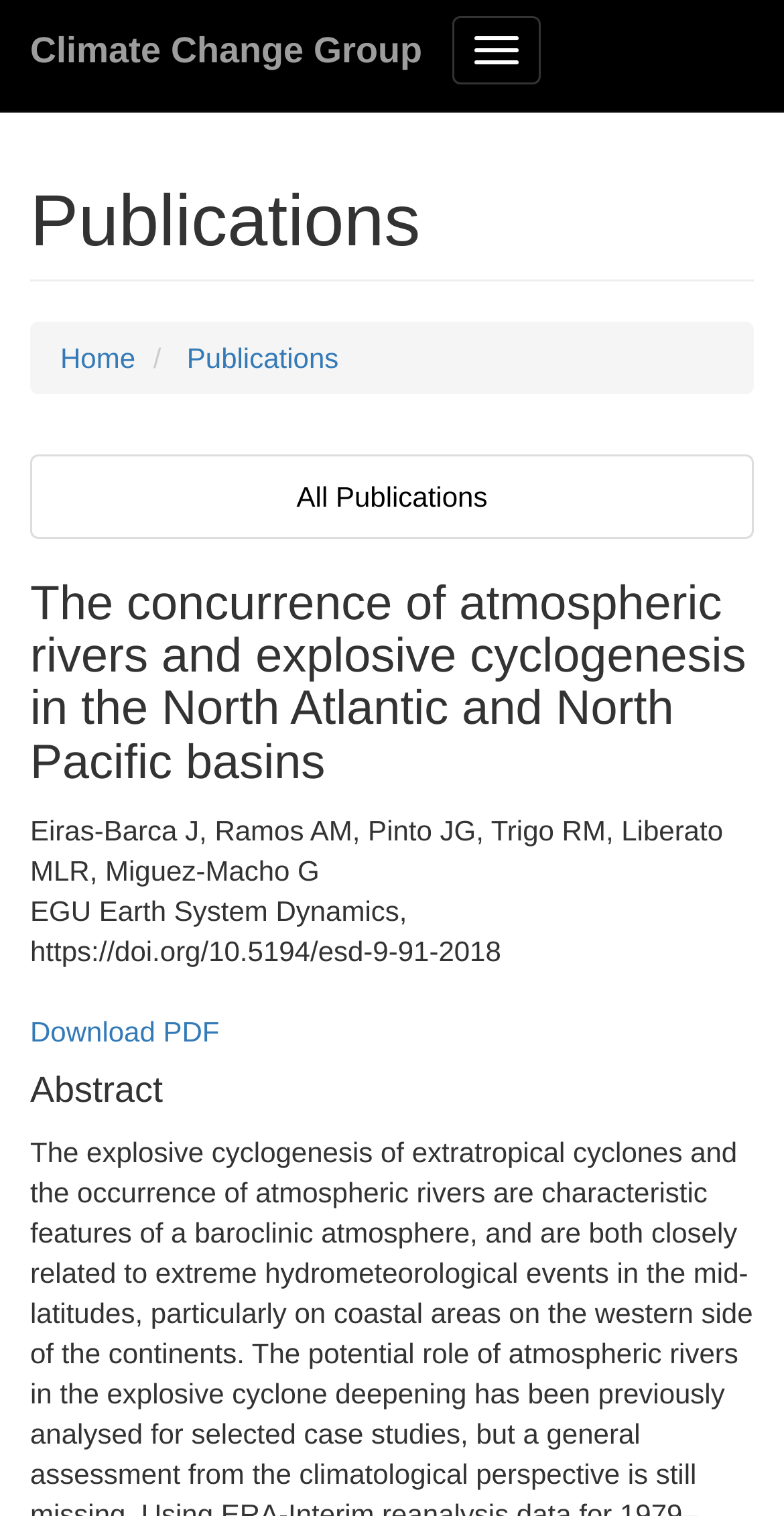Please reply with a single word or brief phrase to the question: 
What is the title of the publication?

The concurrence of atmospheric rivers and explosive cyclogenesis in the North Atlantic and North Pacific basins